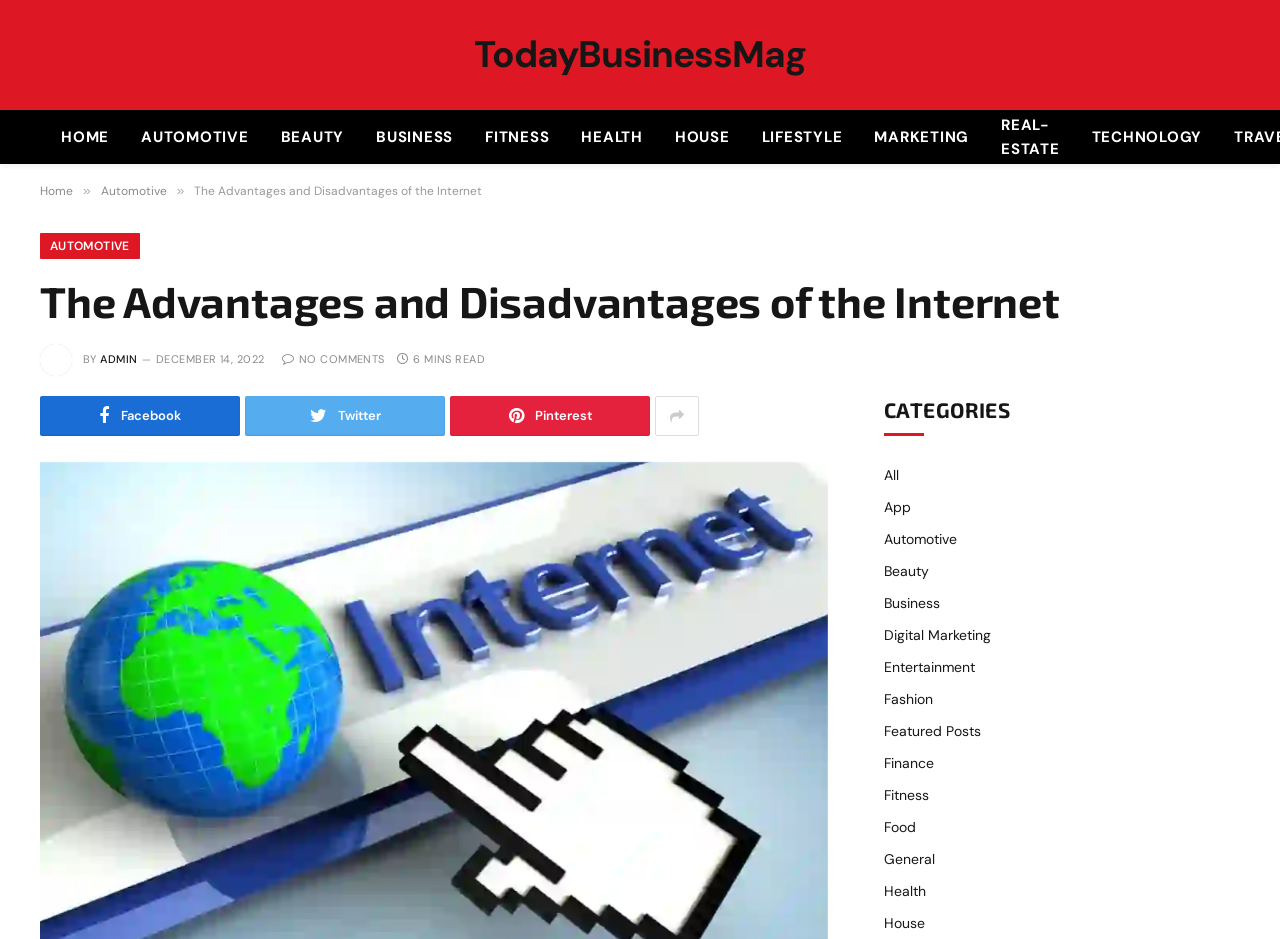Locate the bounding box coordinates of the area you need to click to fulfill this instruction: 'go to home page'. The coordinates must be in the form of four float numbers ranging from 0 to 1: [left, top, right, bottom].

[0.031, 0.195, 0.057, 0.212]